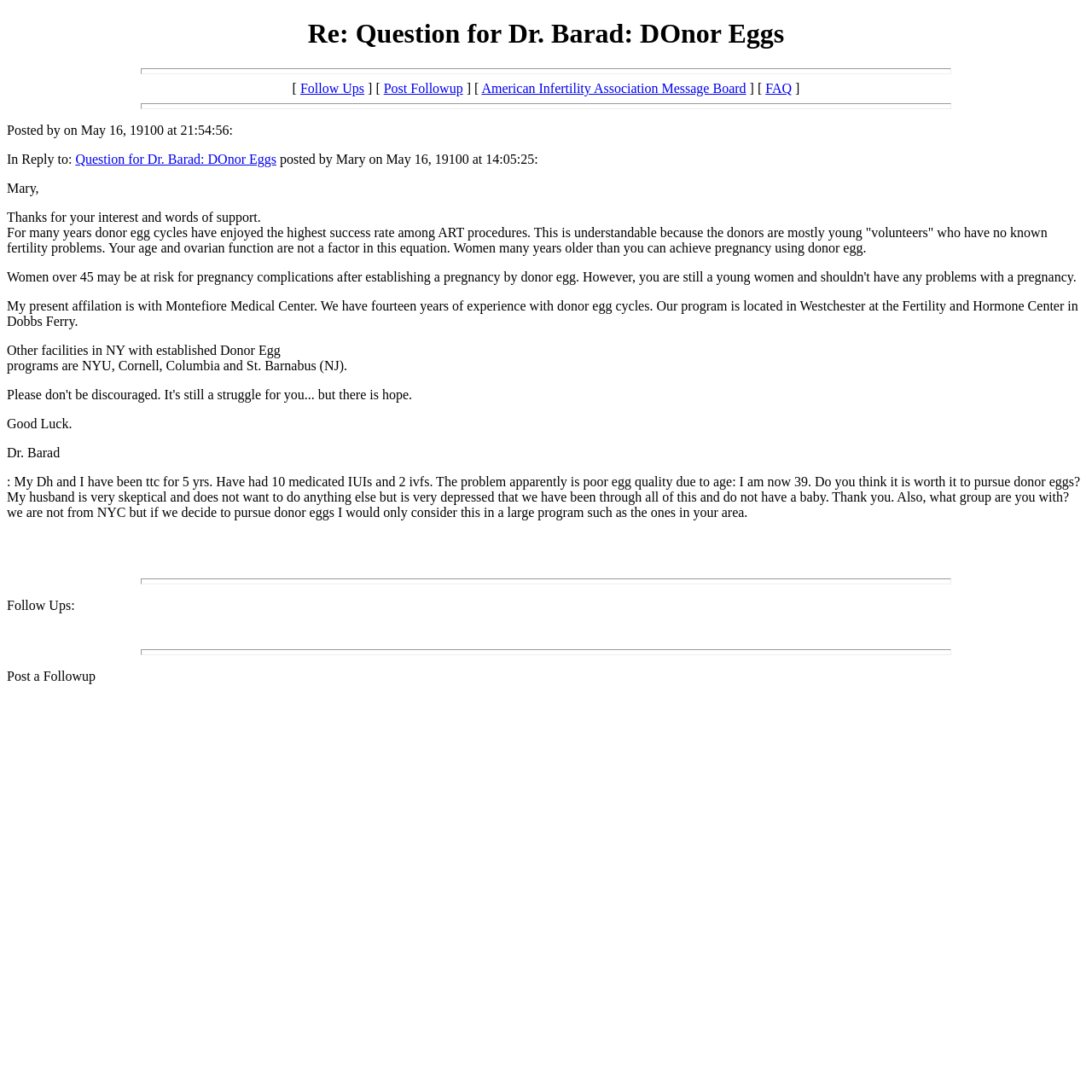What is the age of the person seeking advice from Dr. Barad?
Based on the visual, give a brief answer using one word or a short phrase.

39